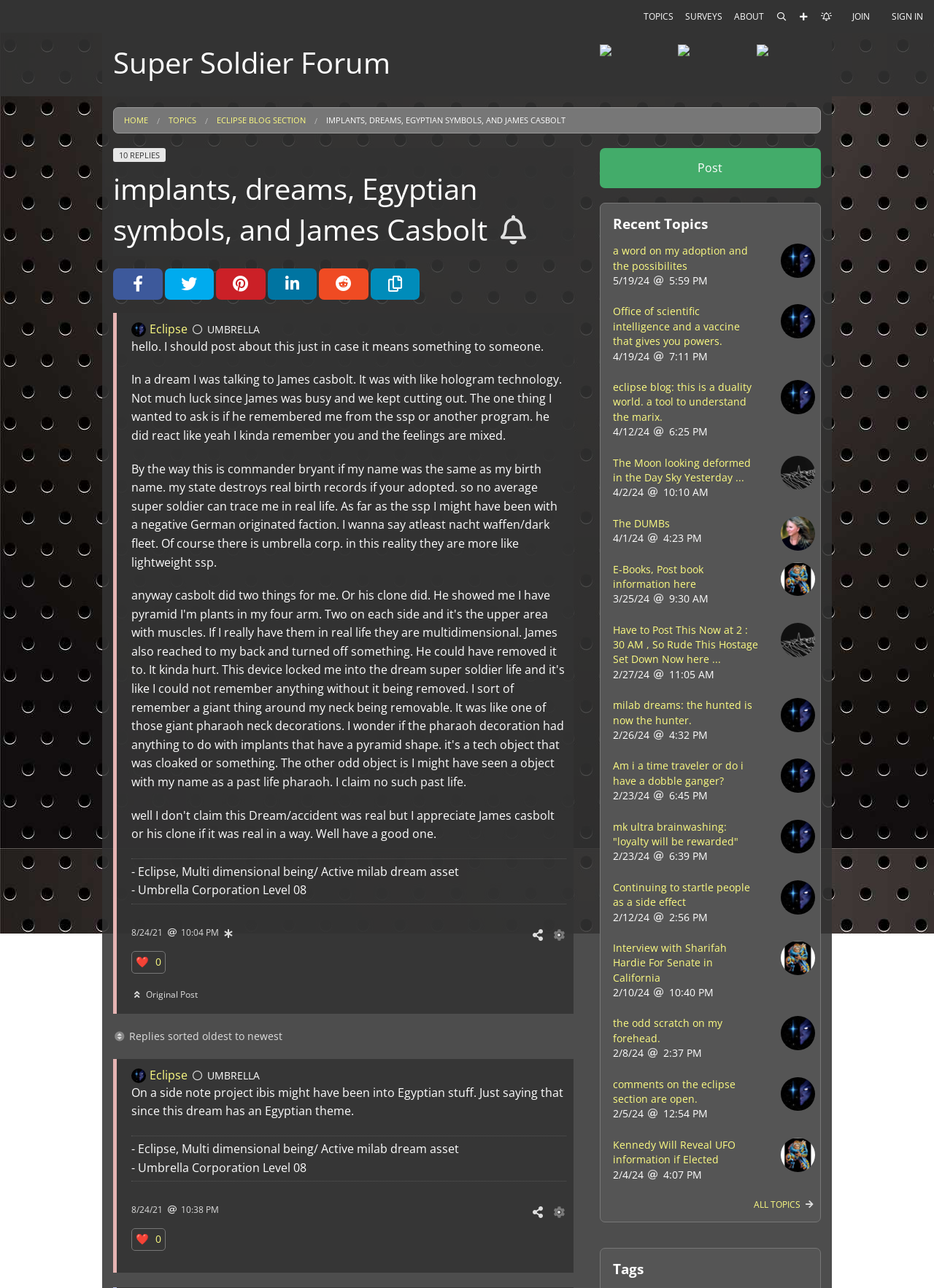Given the element description "aria-label="Search"", identify the bounding box of the corresponding UI element.

[0.824, 0.0, 0.848, 0.025]